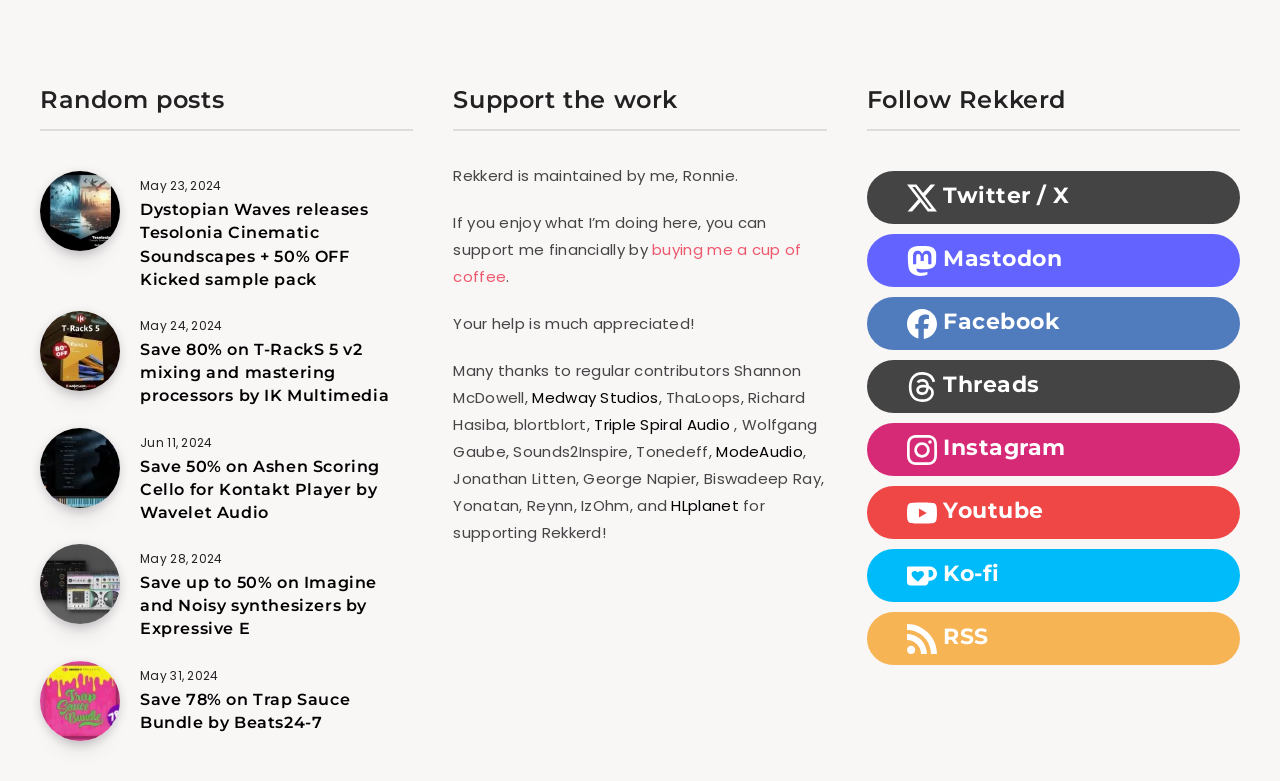Identify the bounding box coordinates of the area you need to click to perform the following instruction: "Support the work by buying a cup of coffee".

[0.354, 0.306, 0.626, 0.374]